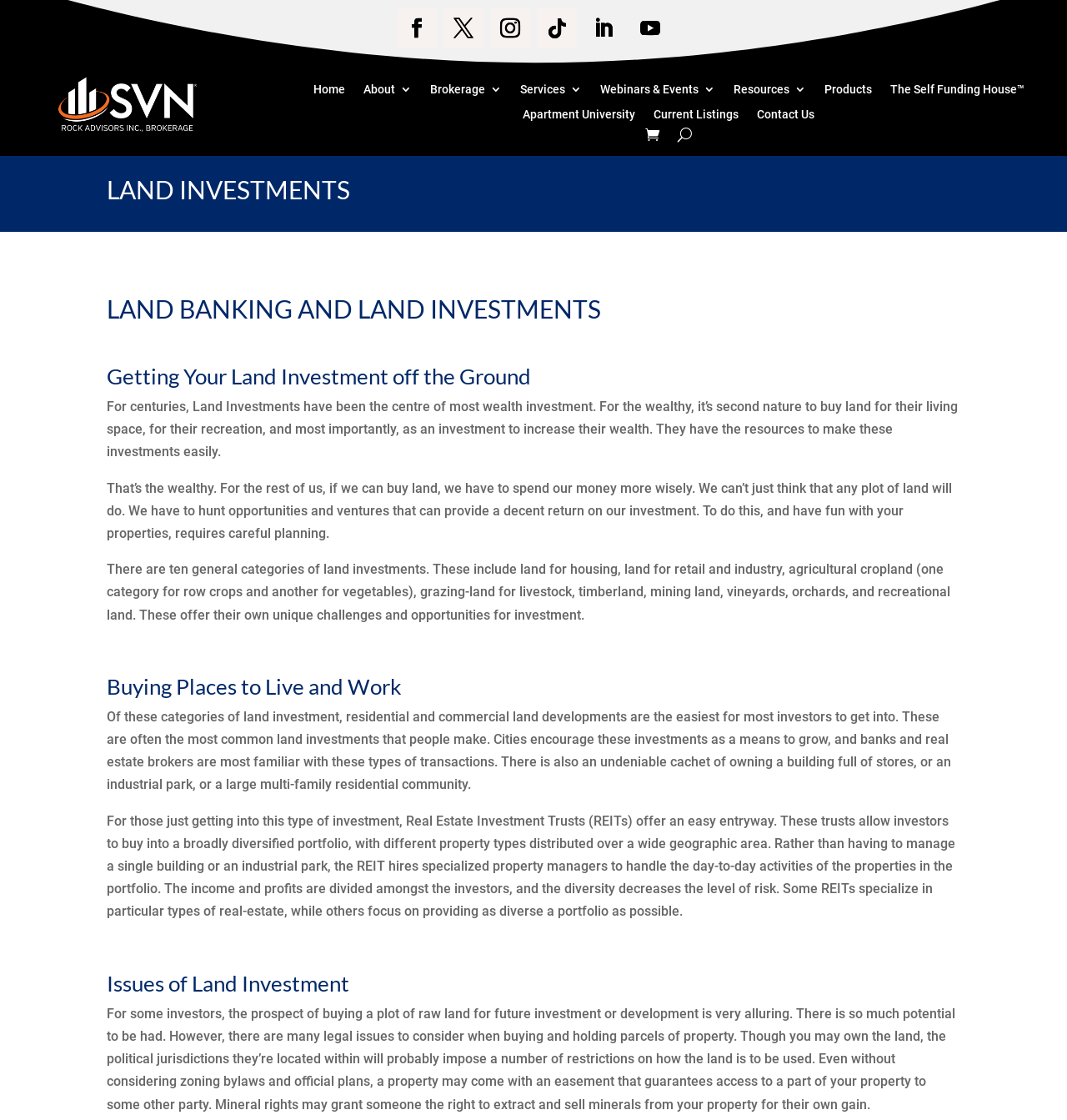Determine the bounding box coordinates of the clickable element to complete this instruction: "Click the Home link". Provide the coordinates in the format of four float numbers between 0 and 1, [left, top, right, bottom].

[0.293, 0.075, 0.323, 0.092]